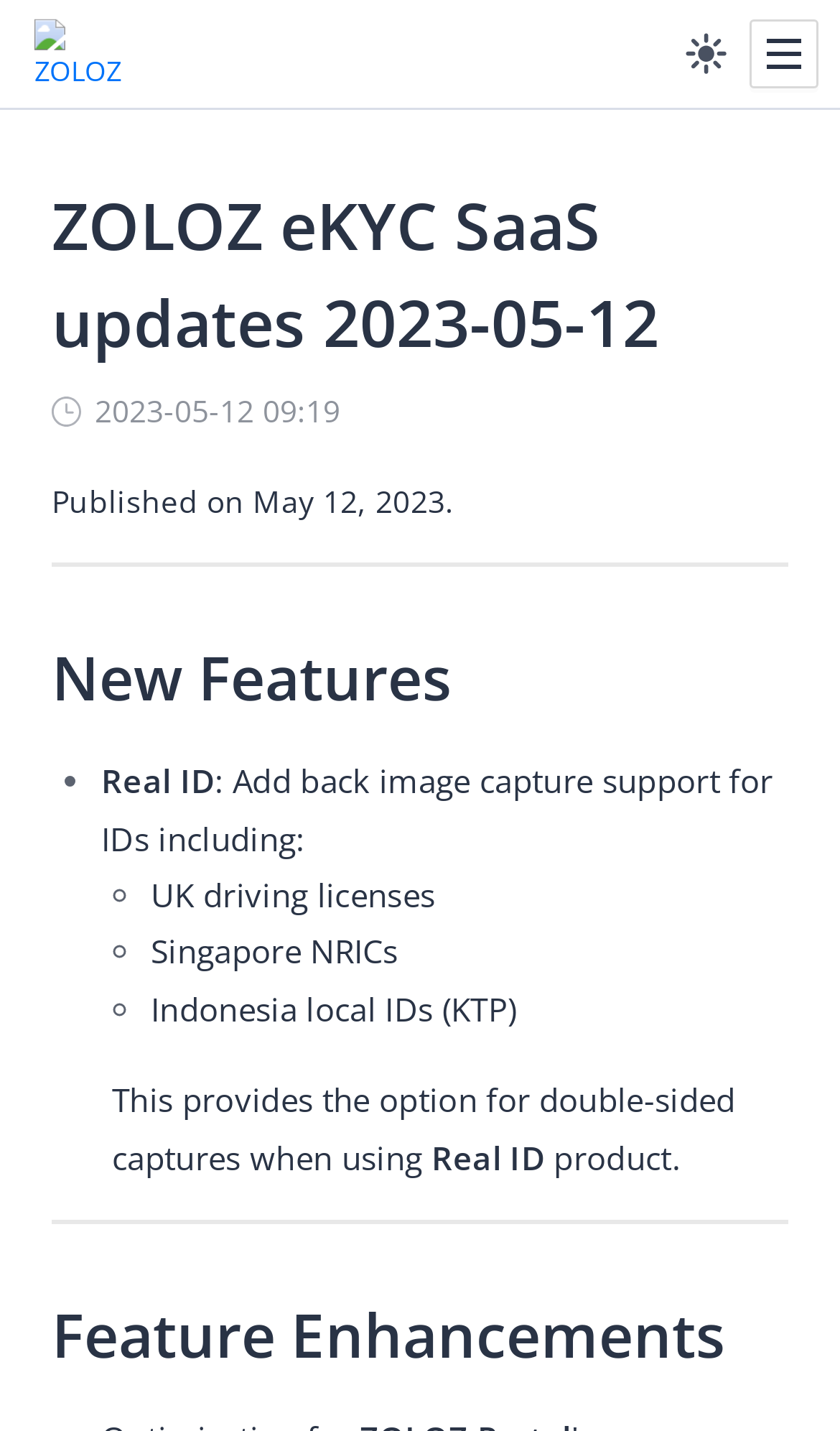Generate a comprehensive description of the contents of the webpage.

The webpage appears to be a release notes page for a software product called ZOLOZ eKYC SaaS. At the top left corner, there is a link to the product's homepage, accompanied by a small image of the ZOLOZ logo. On the top right corner, there is a button with no text.

Below the top section, there is a large complementary section that takes up most of the page. Within this section, there is a heading that reads "Release Notes" at the top. Below the heading, there are several links to previous release notes, listed in reverse chronological order, with the most recent one at the top.

The main content of the page is focused on the release notes for May 2023. There is a heading that reads "ZOLOZ eKYC SaaS updates 2023-05-12" followed by a timestamp indicating when the update was published. Below the heading, there is a section that describes new features, including the addition of back image capture support for certain IDs. This section is formatted as a list with bullet points, detailing the specific IDs that are now supported.

Further down the page, there is a section on feature enhancements, which appears to provide more information on the updates made to the product. The text in this section is divided into paragraphs, making it easier to read and understand.

Throughout the page, there are several images, including the ZOLOZ logo, a small icon next to the timestamp, and a separator line that divides the different sections of the page. Overall, the page is well-organized and easy to navigate, with clear headings and concise text that summarizes the updates made to the product.